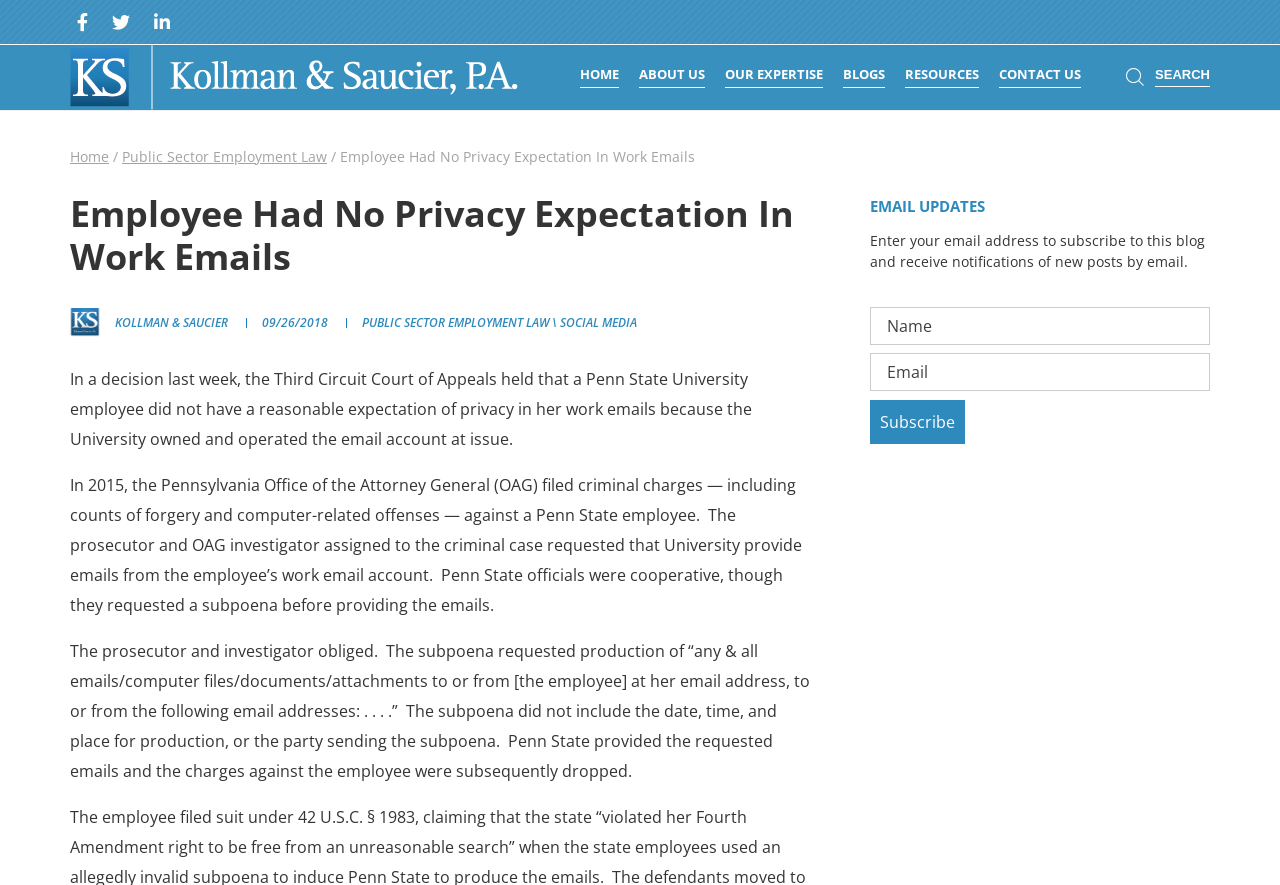Determine the bounding box coordinates of the section to be clicked to follow the instruction: "Click on the 'PUBLIC SECTOR EMPLOYMENT LAW' link". The coordinates should be given as four float numbers between 0 and 1, formatted as [left, top, right, bottom].

[0.095, 0.166, 0.255, 0.188]